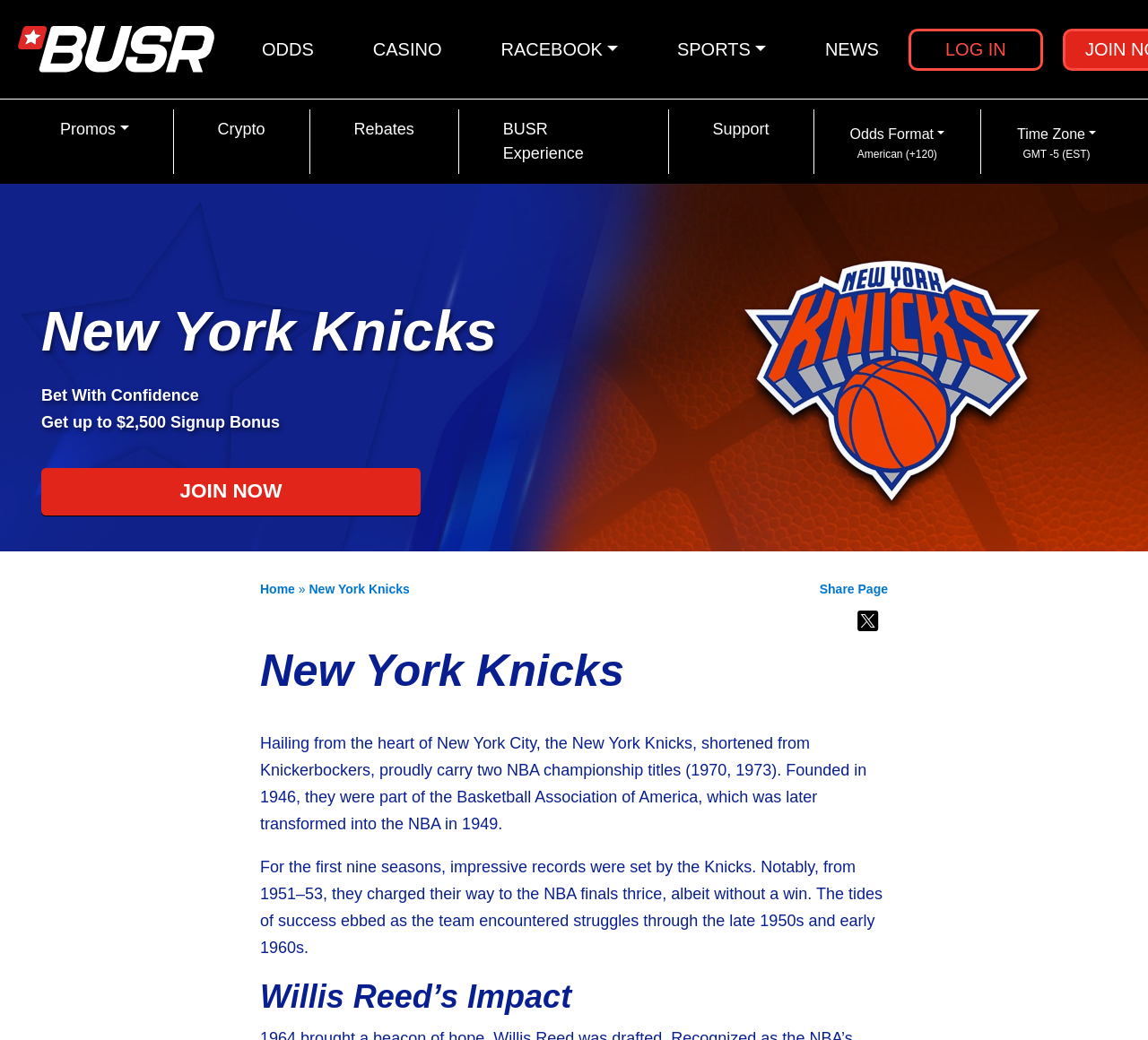Please determine the bounding box coordinates for the UI element described as: "Join Now".

[0.036, 0.45, 0.366, 0.496]